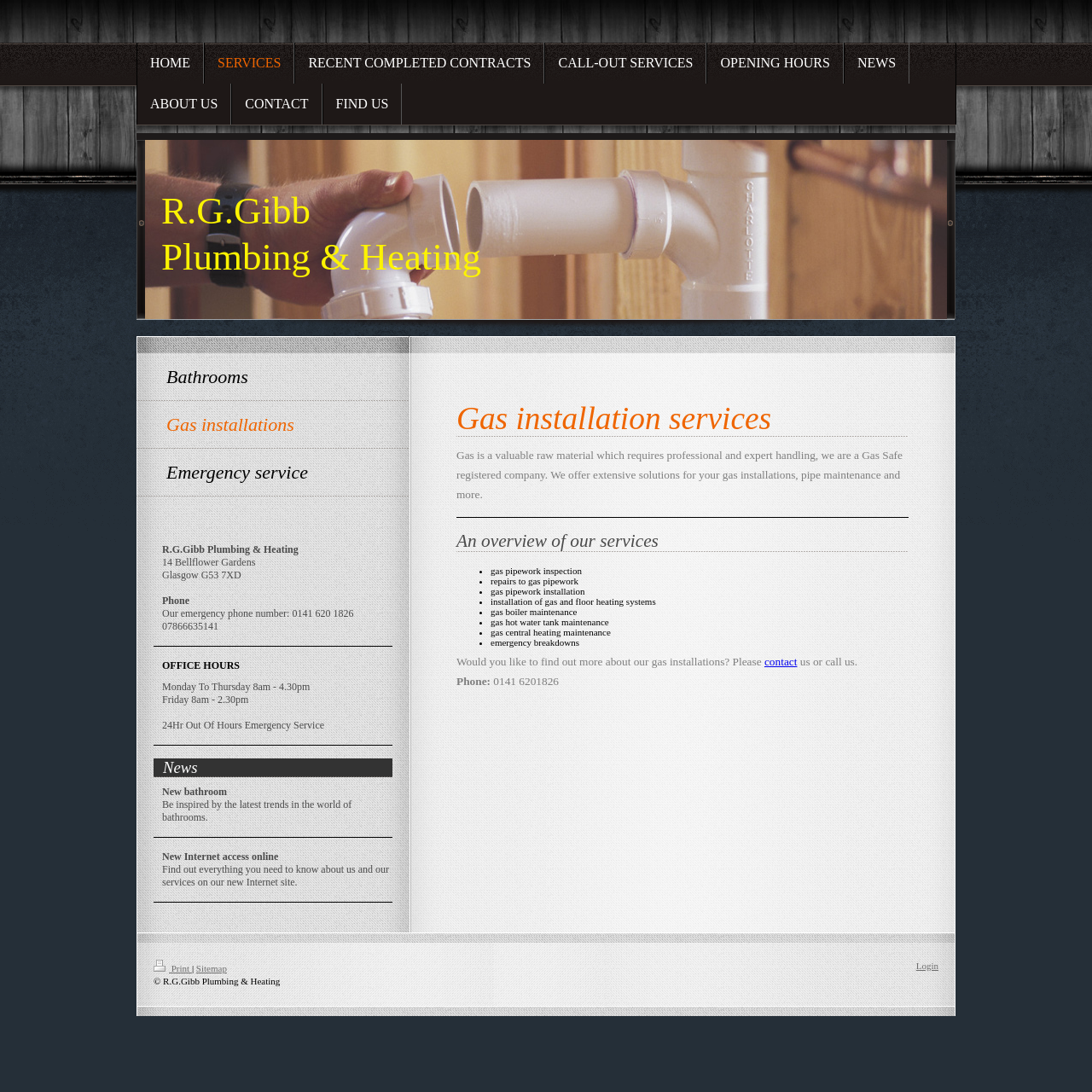Provide an in-depth caption for the elements present on the webpage.

The webpage is about R.G.Gibb Plumbing & Heating, a company that provides gas installations and other related services. At the top of the page, there is a navigation menu with links to different sections of the website, including "HOME", "SERVICES", "RECENT COMPLETED CONTRACTS", "CALL-OUT SERVICES", "OPENING HOURS", "NEWS", "ABOUT US", "CONTACT", and "FIND US".

Below the navigation menu, there is a logo of the company, which is an SVG image, accompanied by the company name "R.G.Gibb Plumbing & Heating" in two lines of text.

On the left side of the page, there are links to specific services offered by the company, including "Bathrooms", "Gas installations", and "Emergency service".

To the right of these links, there is a section with the company's contact information, including address, phone number, and emergency phone number.

Below the contact information, there is a section with office hours, including the days and hours of operation.

Further down the page, there is a news section with two news articles, one about new bathroom trends and another about the company's new internet site.

Next, there is a section about gas installation services, which includes a brief description of the services offered and a list of specific services, including gas pipework inspection, repairs, installation, and maintenance.

Finally, at the bottom of the page, there are links to print the page, view the sitemap, and login, as well as a copyright notice.